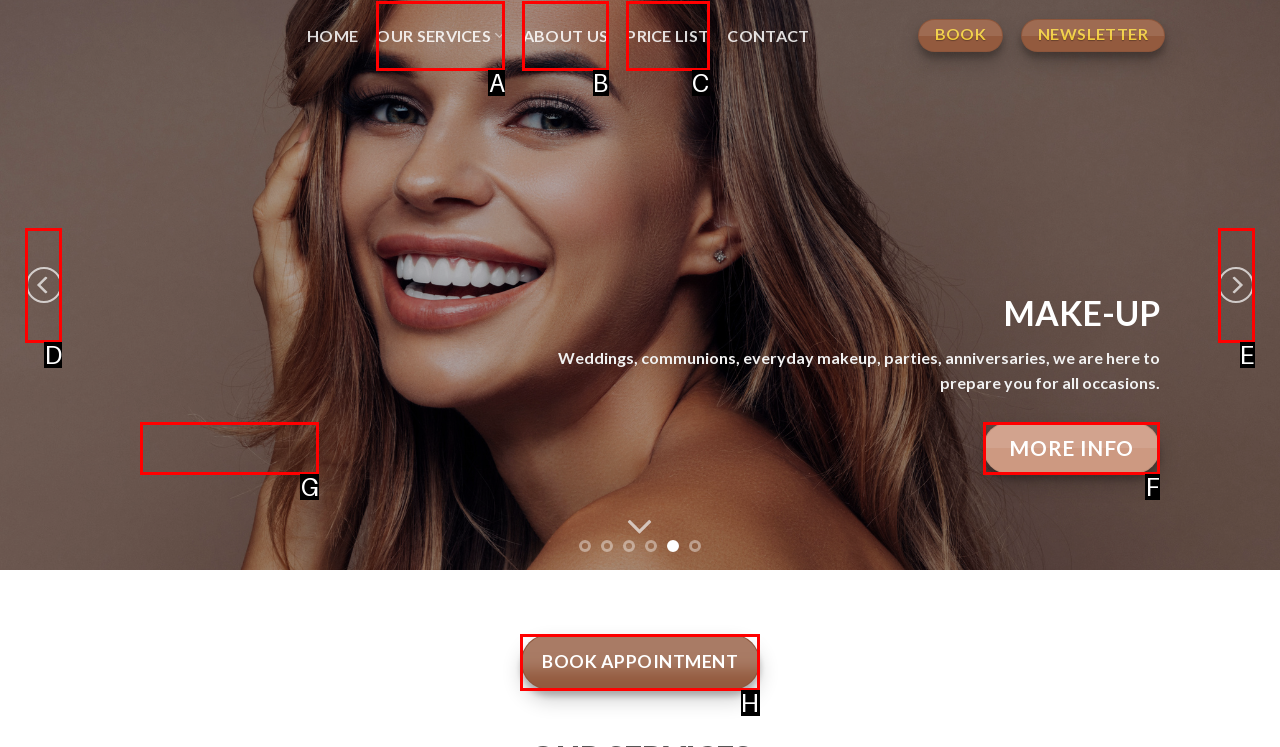For the task "Get more information about WAXING", which option's letter should you click? Answer with the letter only.

F